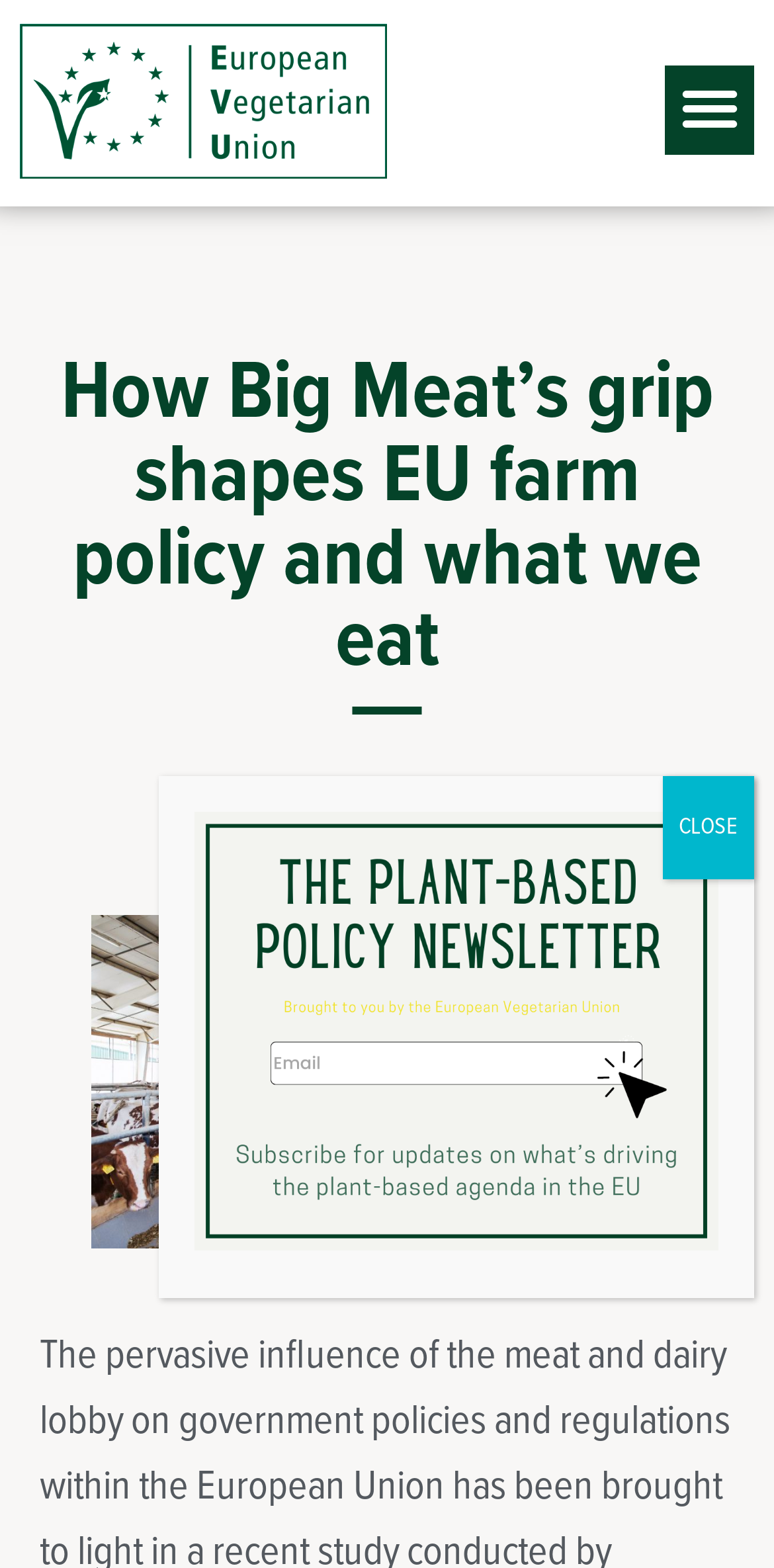Who is the author of the article?
Using the visual information, answer the question in a single word or phrase.

Alex